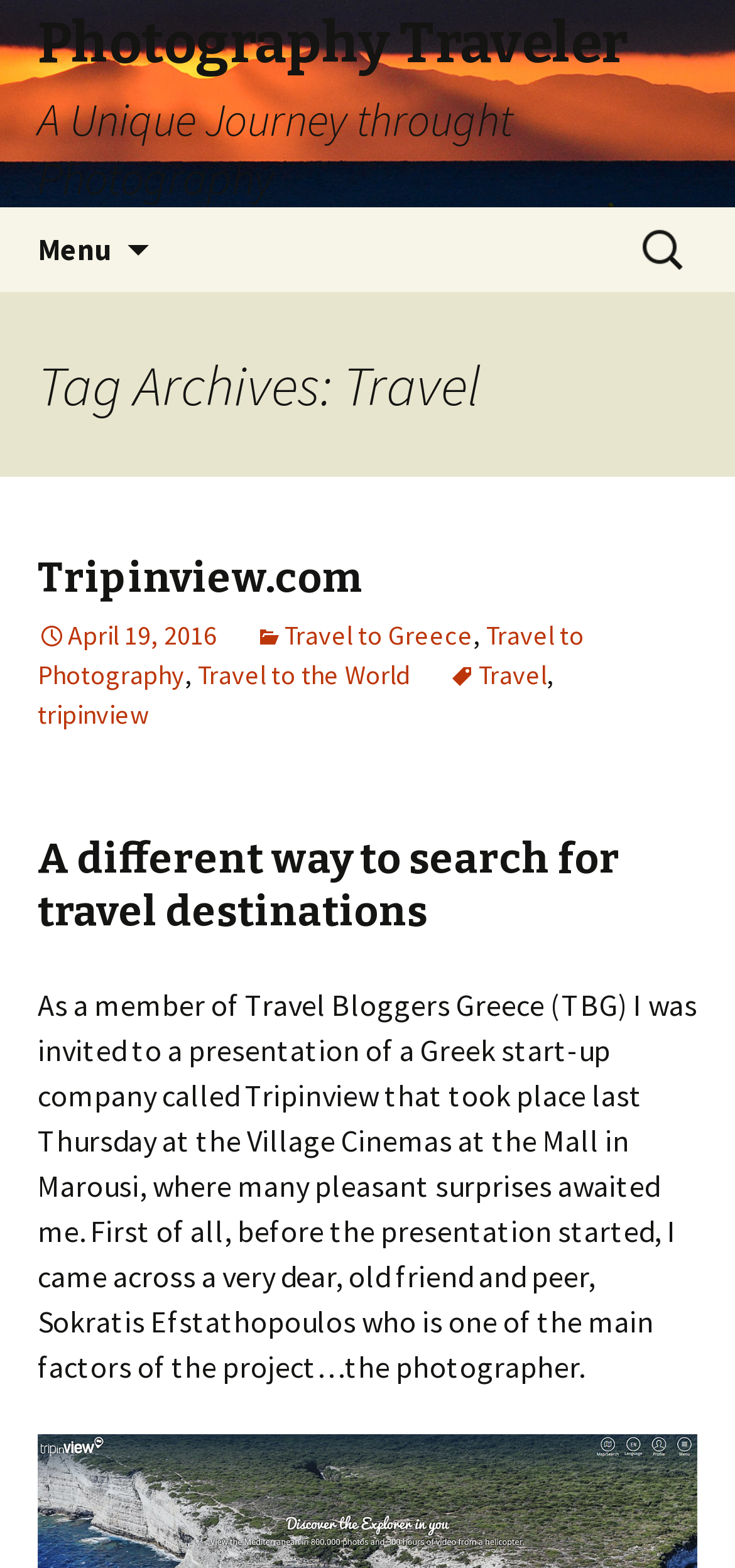Locate the bounding box coordinates of the area you need to click to fulfill this instruction: 'Explore the photography traveler blog'. The coordinates must be in the form of four float numbers ranging from 0 to 1: [left, top, right, bottom].

[0.051, 0.0, 0.949, 0.058]